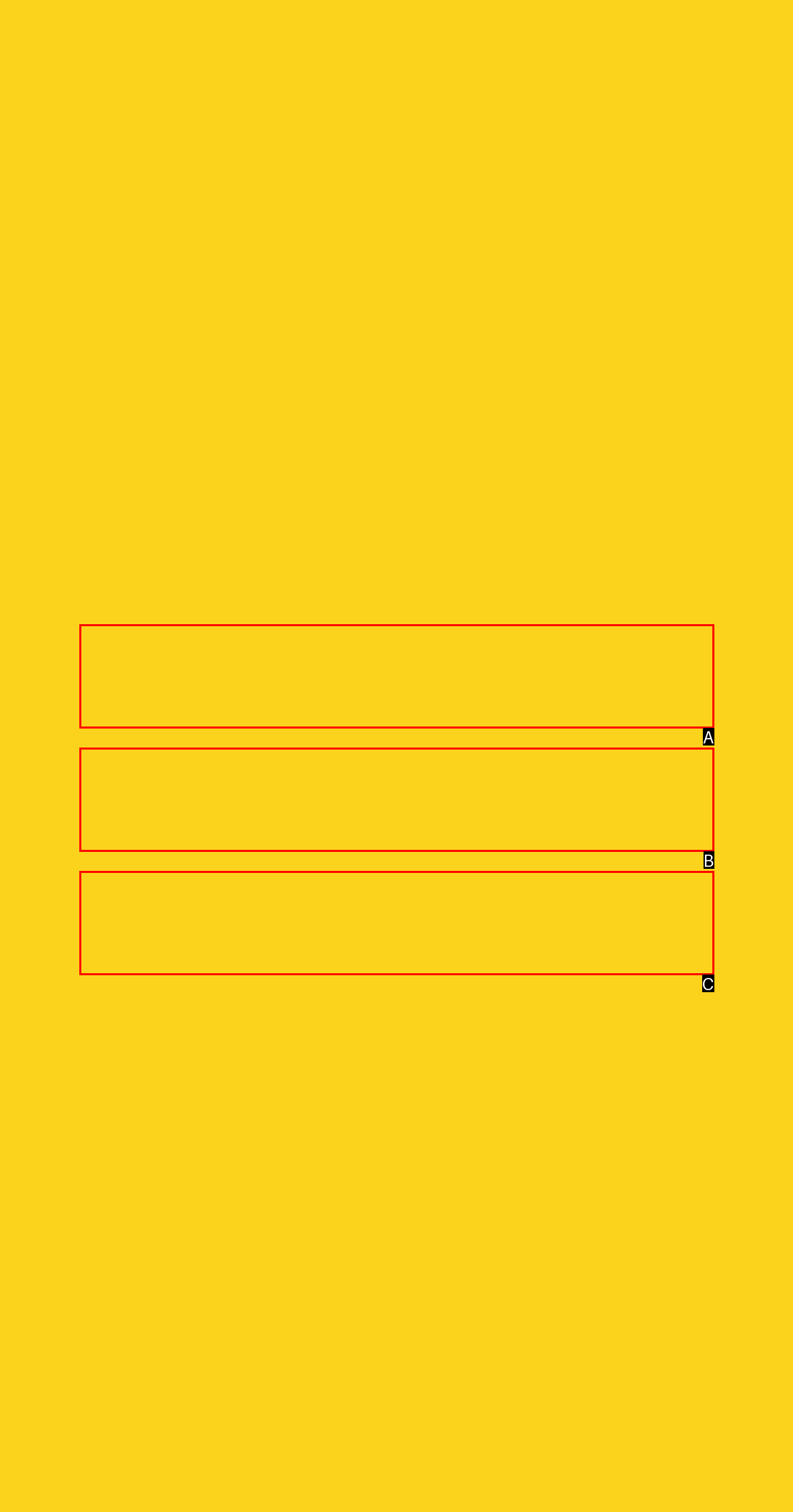Identify the bounding box that corresponds to: name="et_pb_contact_company_0" placeholder="Company Name"
Respond with the letter of the correct option from the provided choices.

C